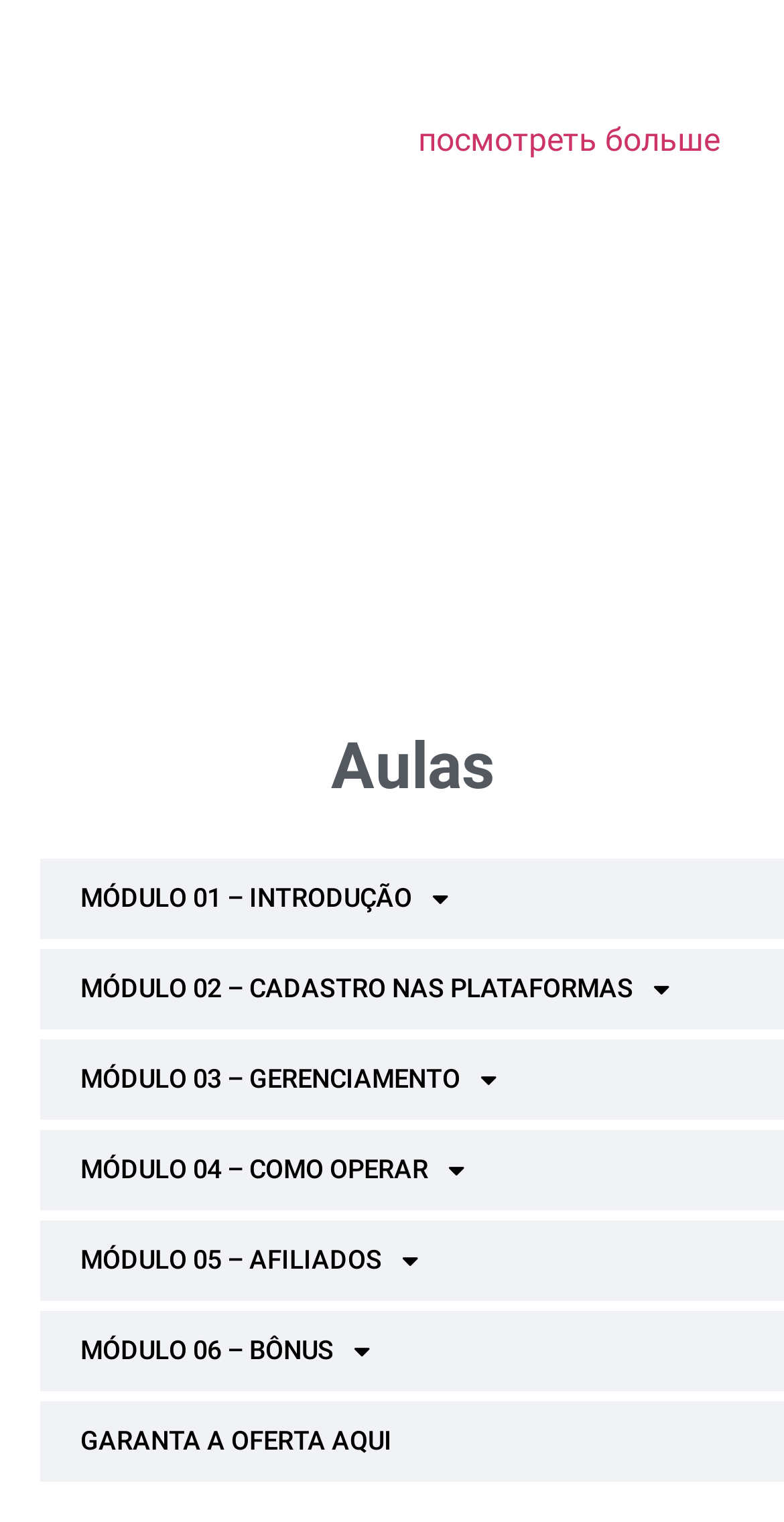What is the purpose of the 'посмотреть больше' link?
Please answer the question as detailed as possible based on the image.

The link 'посмотреть больше' is located at the top of the webpage, and its OCR text suggests that it is used to show more content, possibly related to the blog posts or articles presented on the webpage.